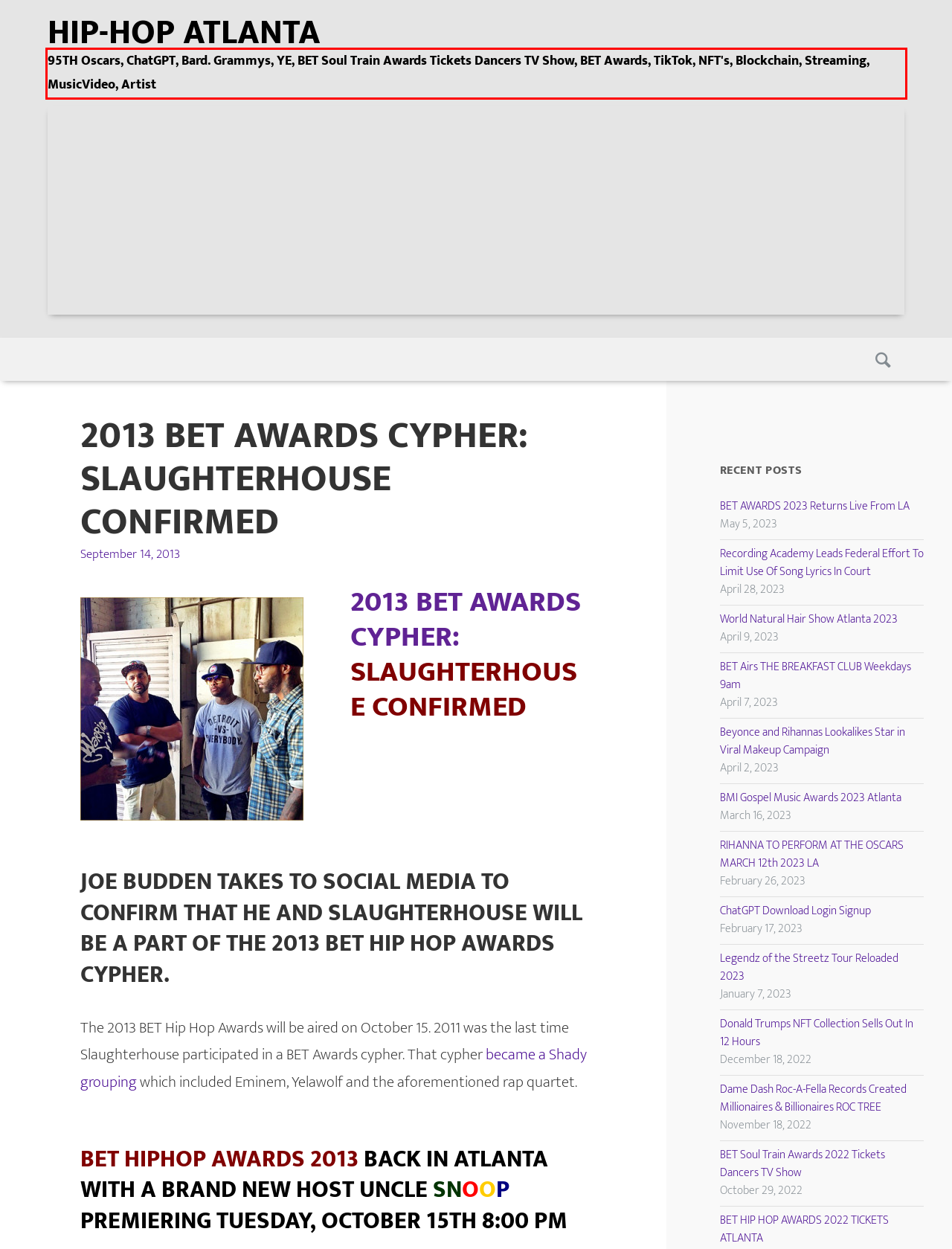Examine the webpage screenshot and use OCR to recognize and output the text within the red bounding box.

95TH Oscars, ChatGPT, Bard. Grammys, YE, BET Soul Train Awards Tickets Dancers TV Show, BET Awards, TikTok, NFT's, Blockchain, Streaming, MusicVideo, Artist